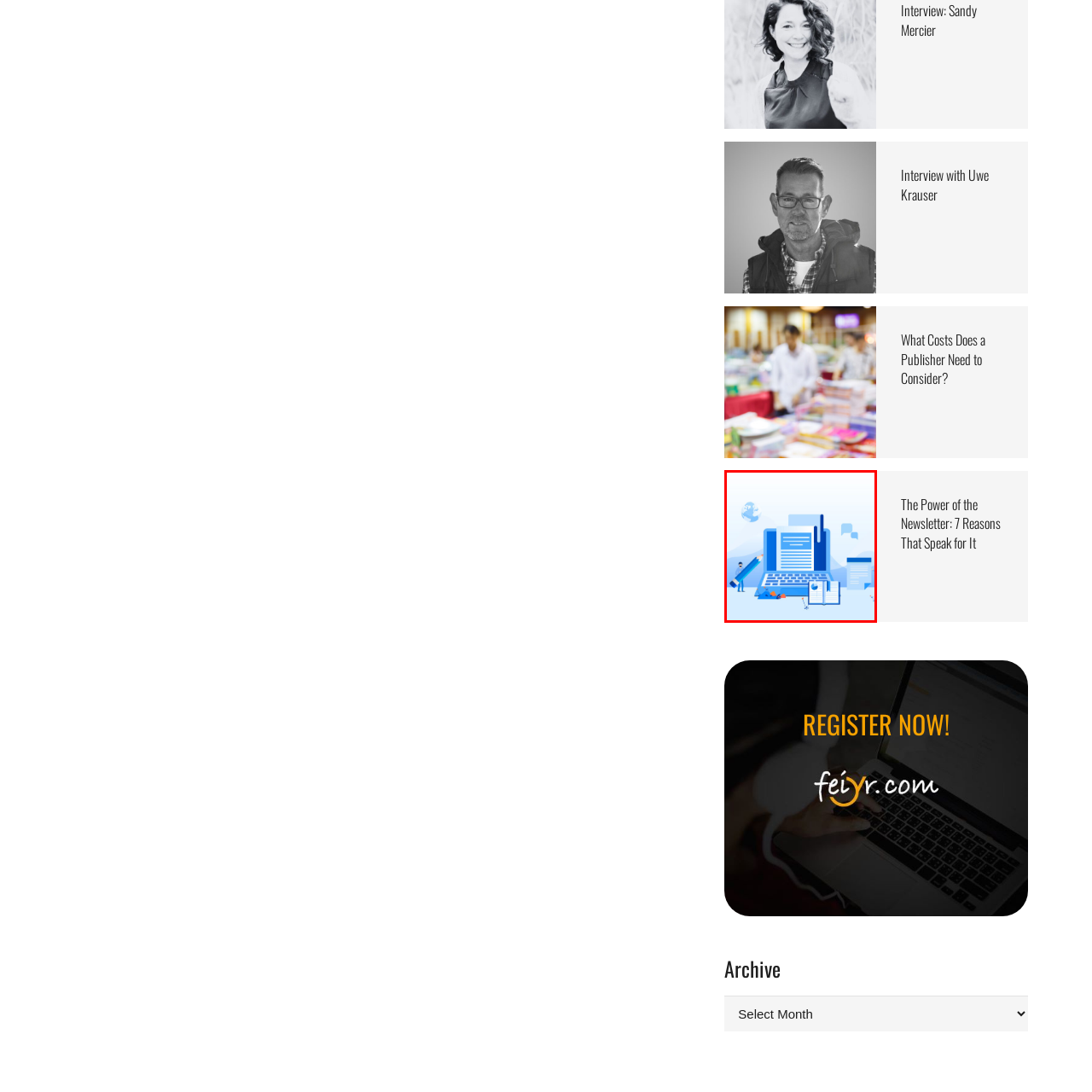What is hinted at by the background of the image?
Look at the area highlighted by the red bounding box and answer the question in detail, drawing from the specifics shown in the image.

The background of the image features subtle representations of a globe and speech bubbles, which hint at the global nature of communication and collaboration in the digital age, emphasizing the importance of newsletters in self-publishing.